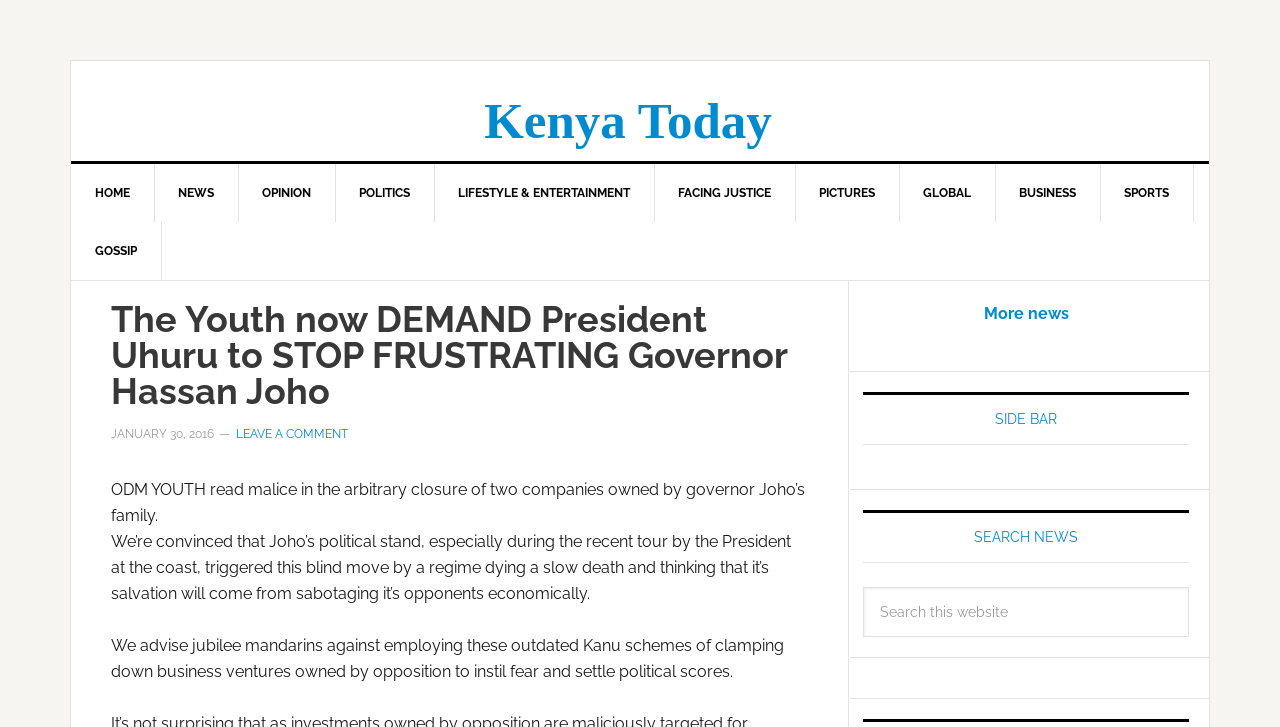Identify the bounding box for the UI element described as: "Politics". The coordinates should be four float numbers between 0 and 1, i.e., [left, top, right, bottom].

[0.262, 0.226, 0.34, 0.305]